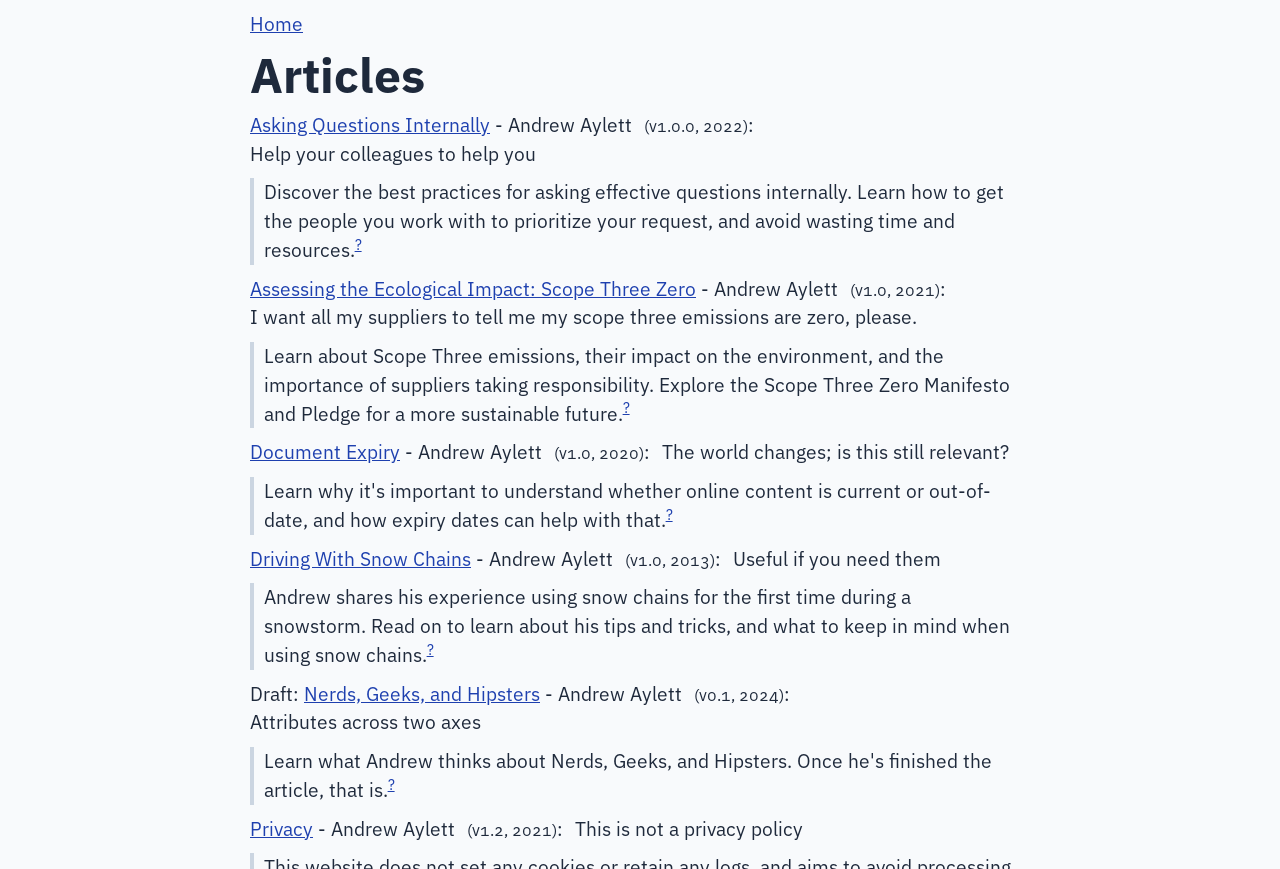What is the version of the article 'Document Expiry'?
Please use the image to deliver a detailed and complete answer.

The version of the article 'Document Expiry' is v1.0, which is indicated by the text 'v1.0' next to the article title.